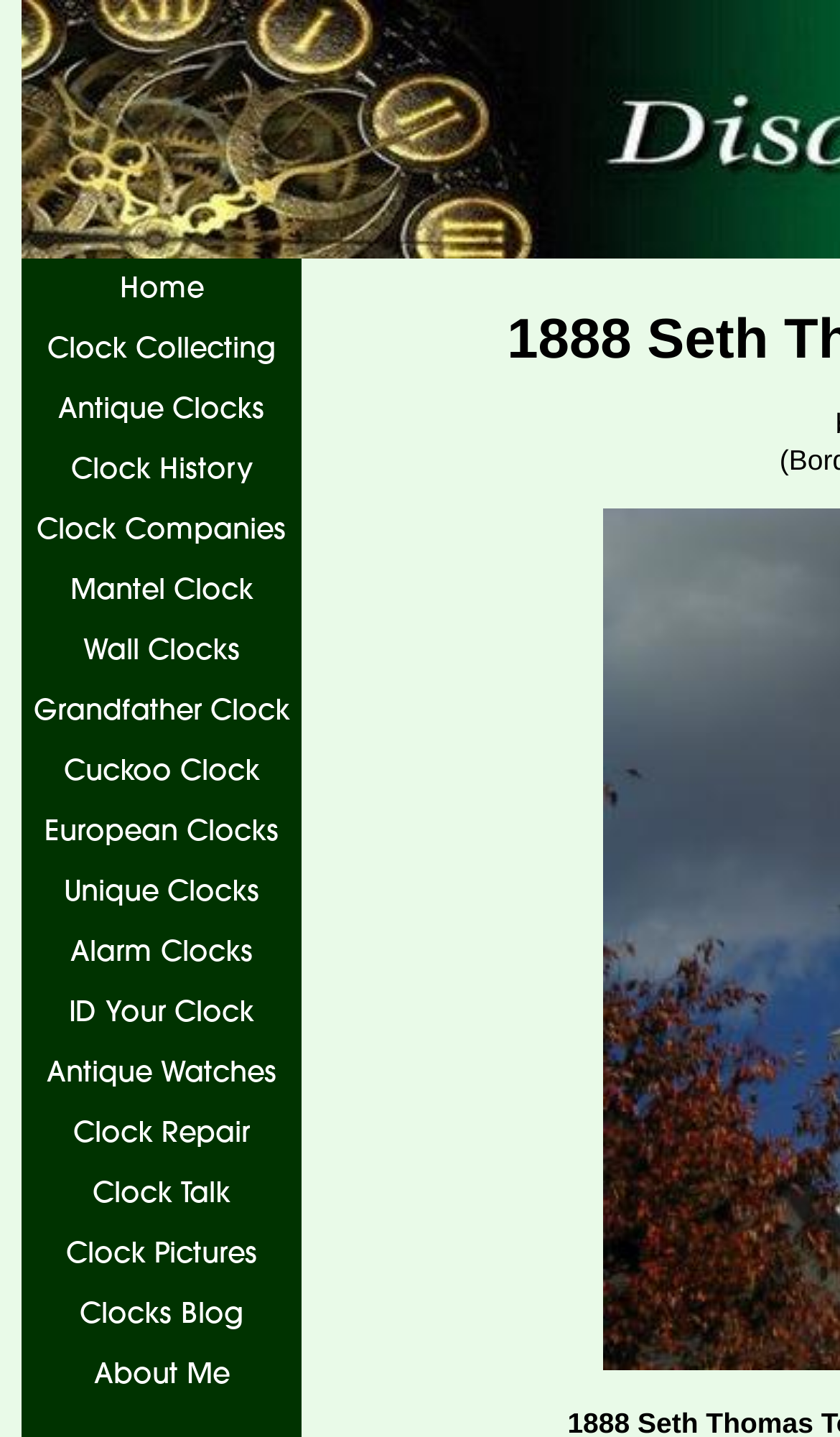What category of clocks is mentioned second in the navigation bar? Analyze the screenshot and reply with just one word or a short phrase.

Antique Clocks